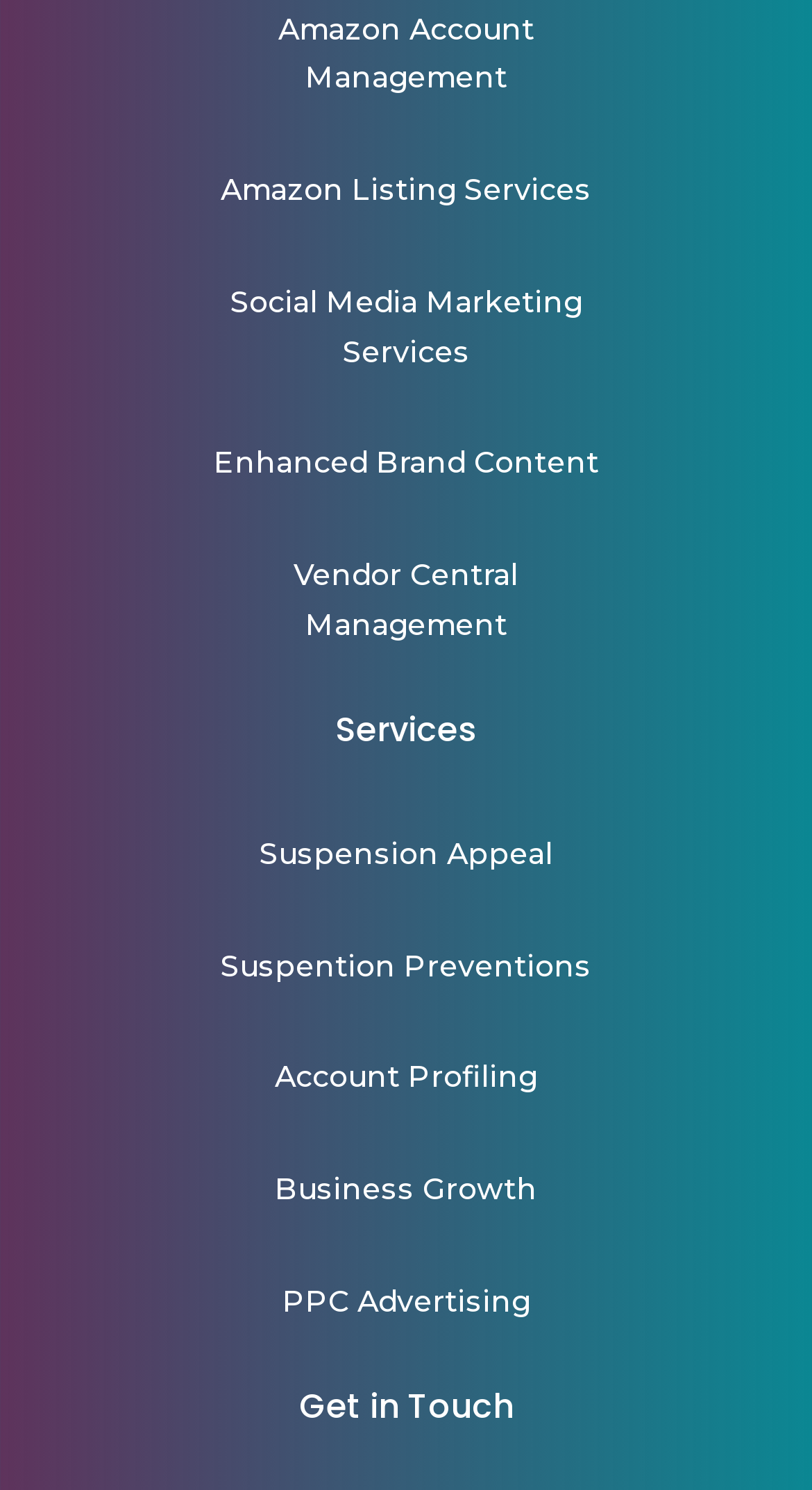Answer the question using only a single word or phrase: 
What is the last link listed under 'Services'?

PPC Advertising